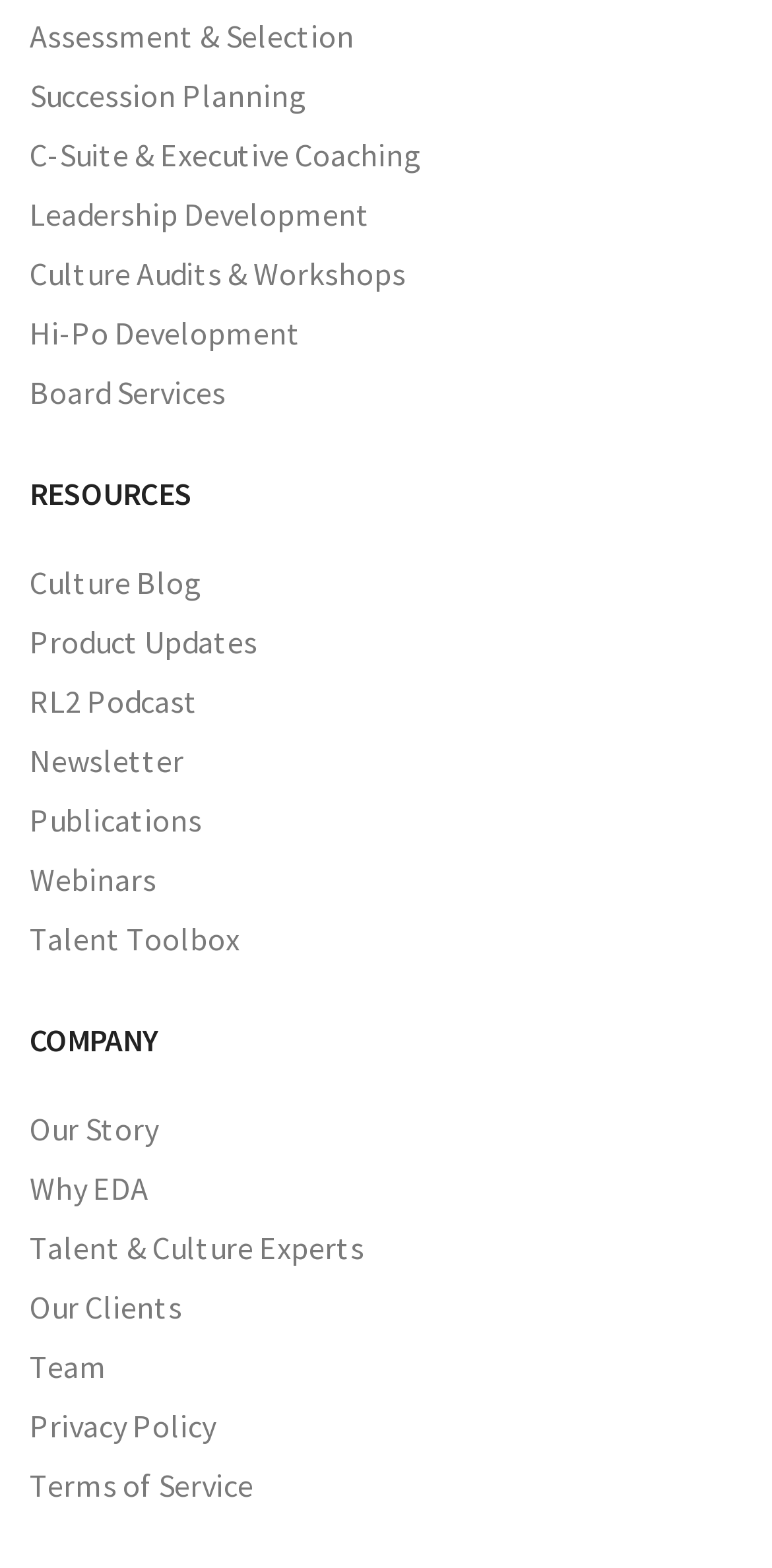Find the bounding box coordinates of the area to click in order to follow the instruction: "Read Culture Blog".

[0.038, 0.352, 0.962, 0.39]